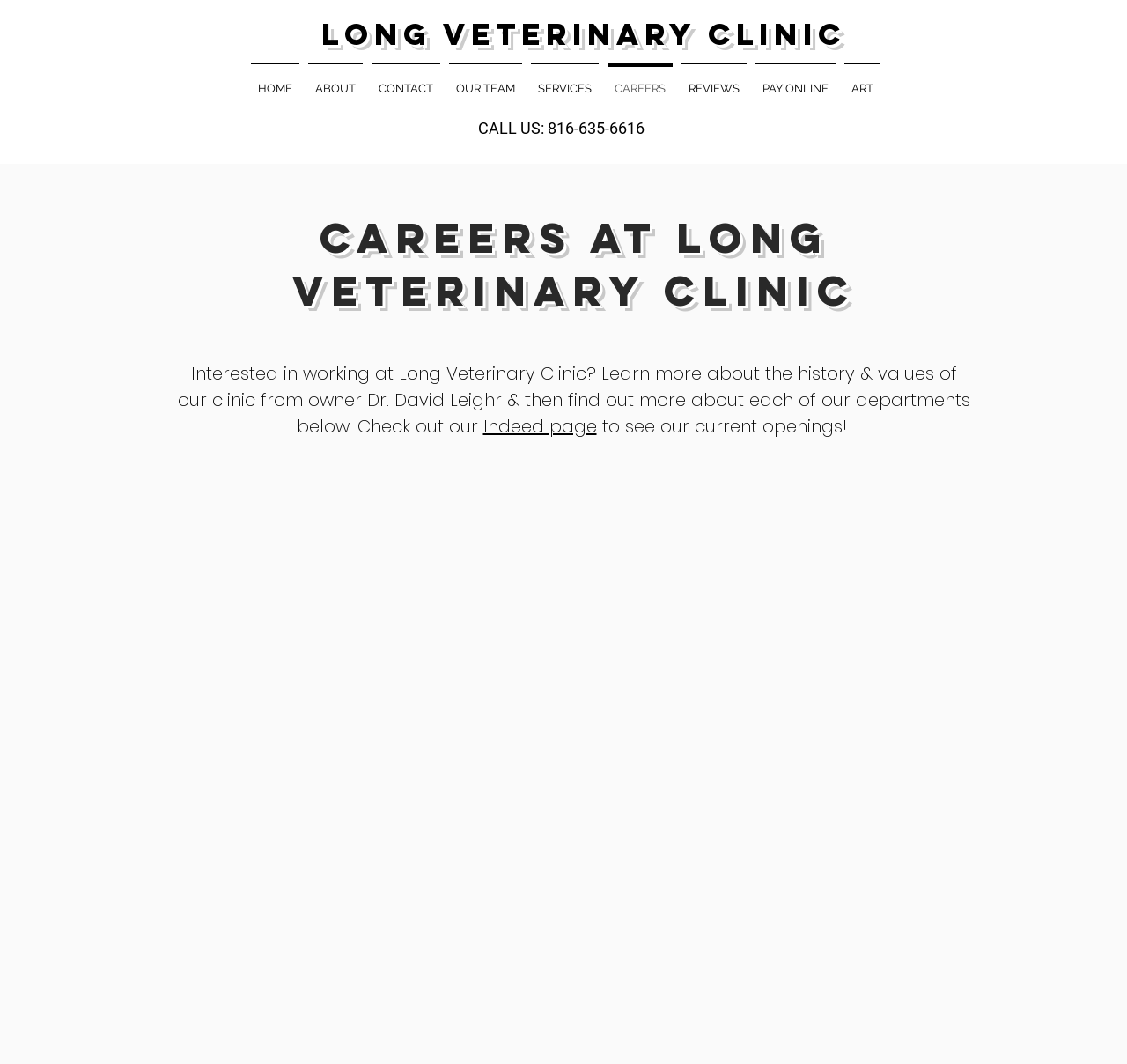Find the bounding box of the web element that fits this description: "SERVICES".

[0.467, 0.06, 0.535, 0.092]